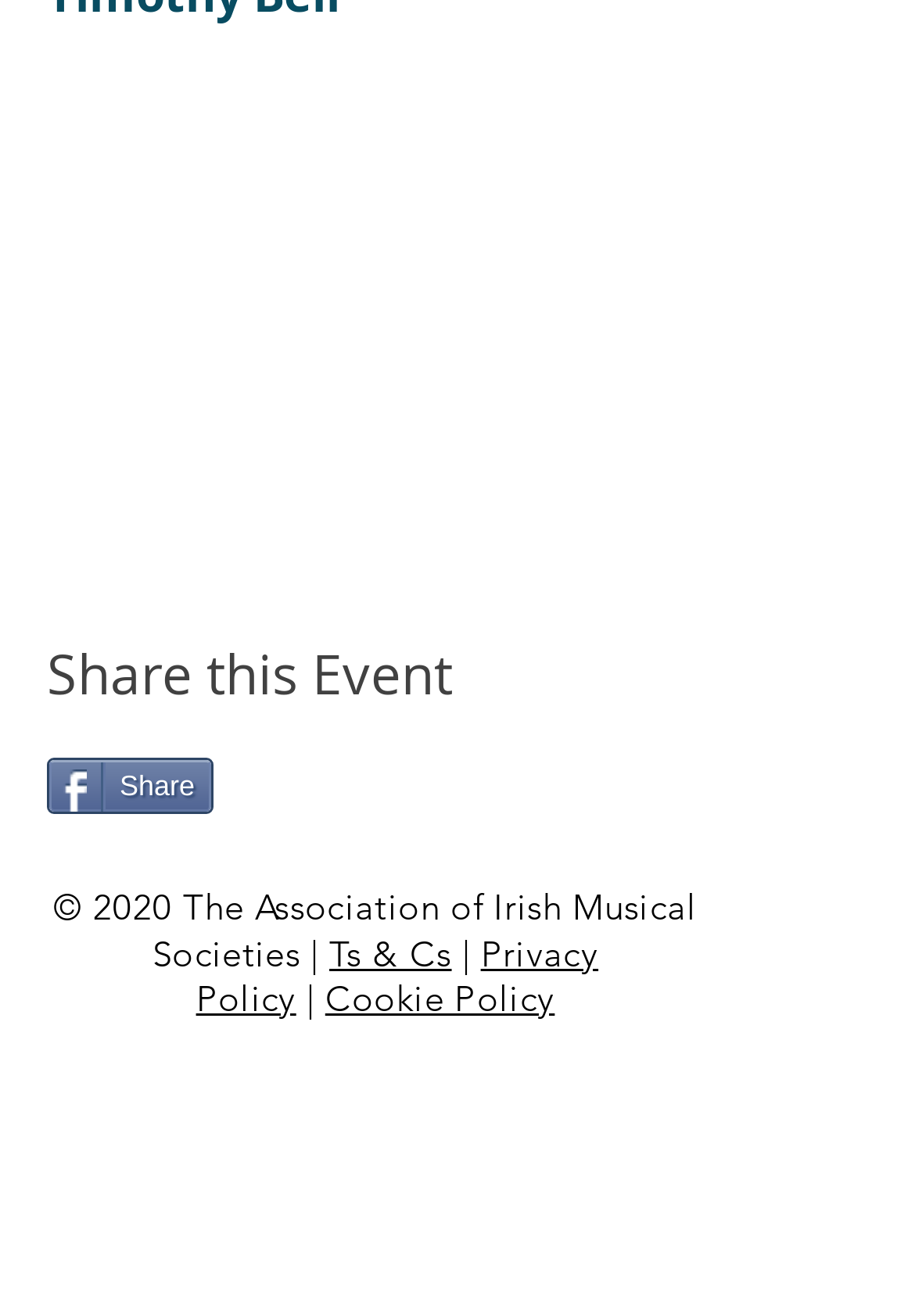What is the position of the 'Ts & Cs' link?
Please respond to the question with a detailed and thorough explanation.

The 'Ts & Cs' link is located below the copyright text, as indicated by its y1 coordinate (0.707) being greater than the y1 coordinate of the copyright text (0.672).